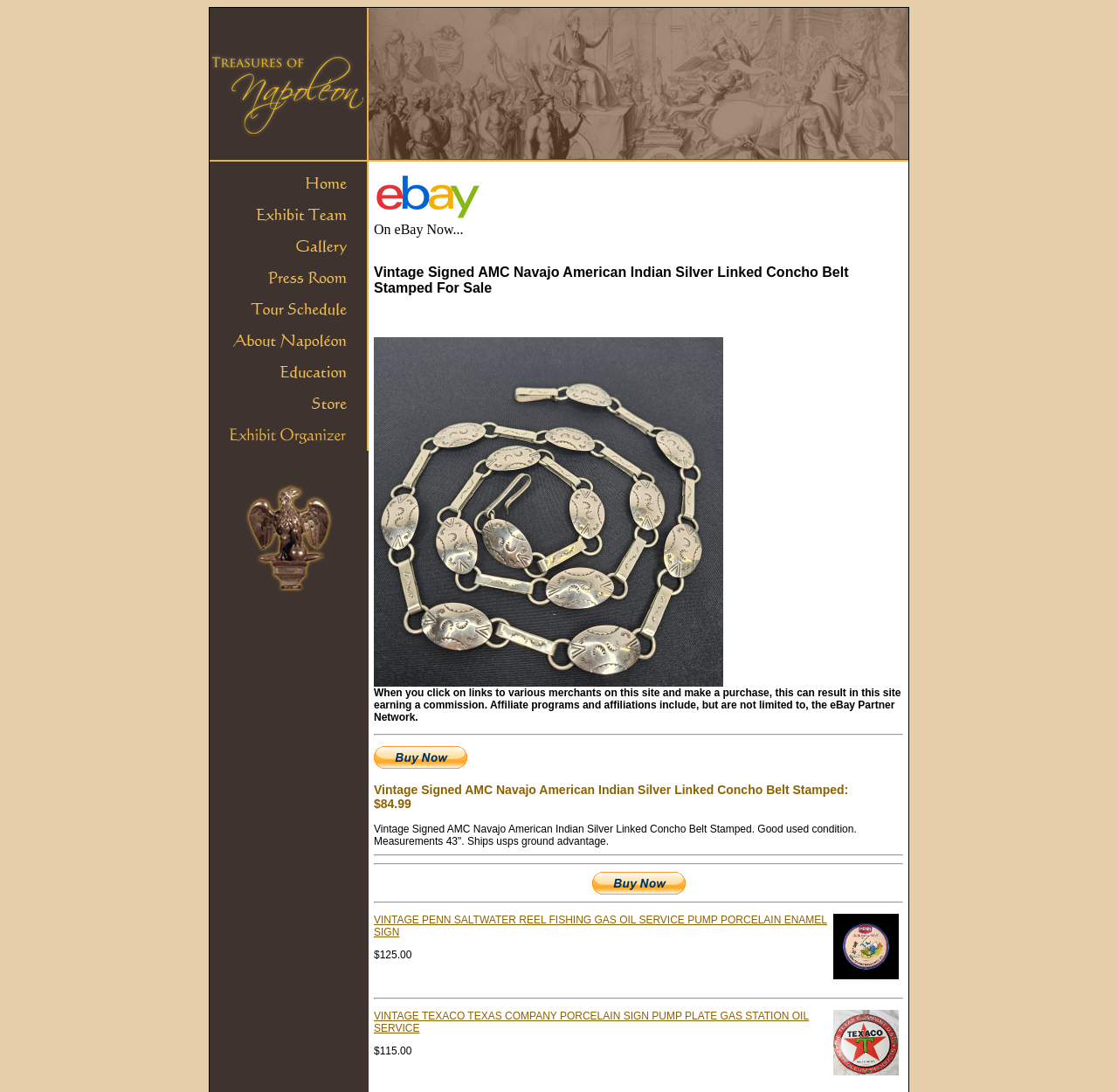What is the purpose of the links on the webpage?
Analyze the image and deliver a detailed answer to the question.

The links on the webpage are likely affiliate links that allow users to make a purchase from various merchants, as mentioned in the text 'When you click on links to various merchants on this site and make a purchase, this can result in this site earning a commission.'.